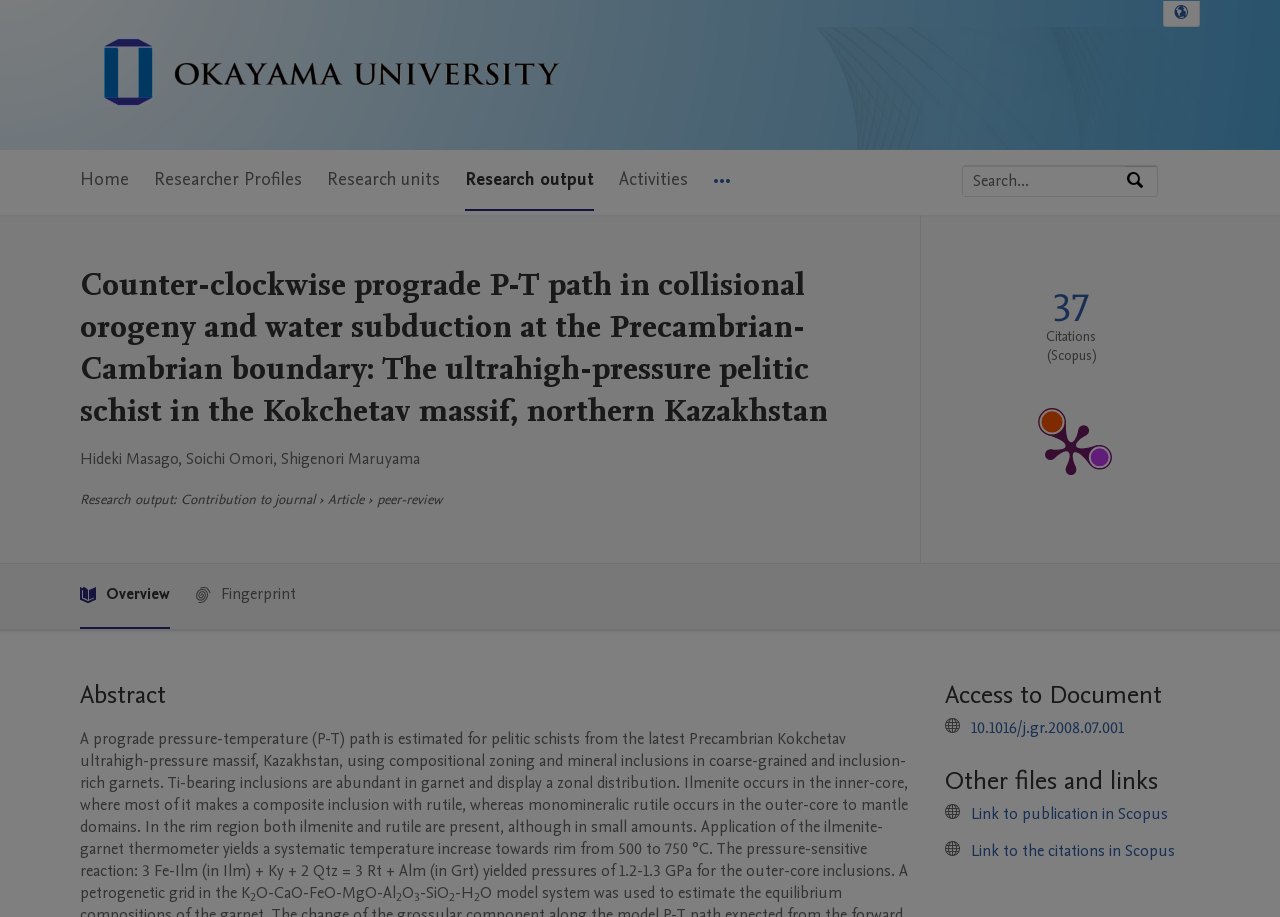Determine the bounding box coordinates of the UI element described below. Use the format (top-left x, top-left y, bottom-right x, bottom-right y) with floating point numbers between 0 and 1: Researcher Profiles

[0.12, 0.164, 0.236, 0.23]